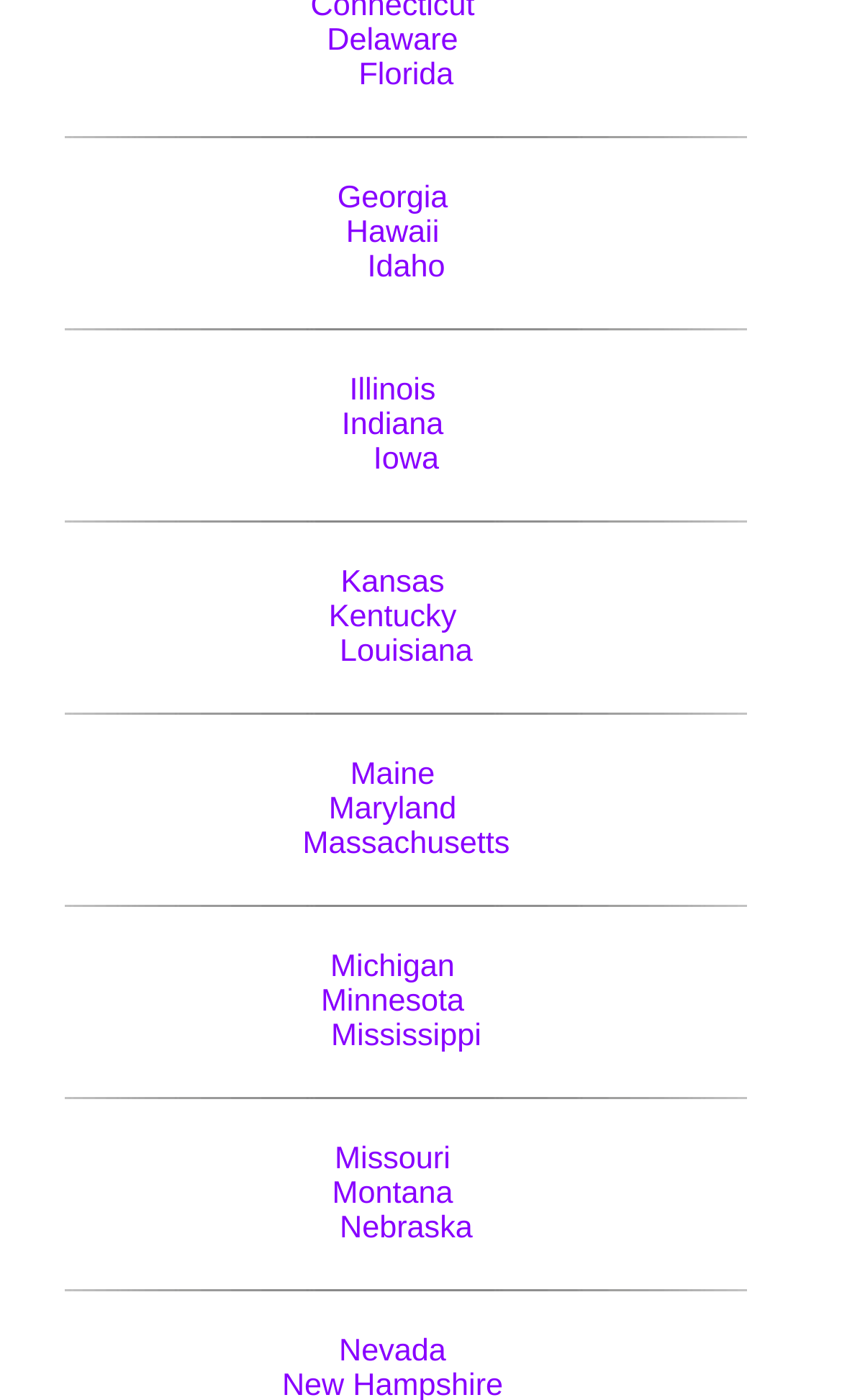Determine the bounding box coordinates of the section I need to click to execute the following instruction: "learn about Hawaii". Provide the coordinates as four float numbers between 0 and 1, i.e., [left, top, right, bottom].

[0.411, 0.154, 0.522, 0.179]